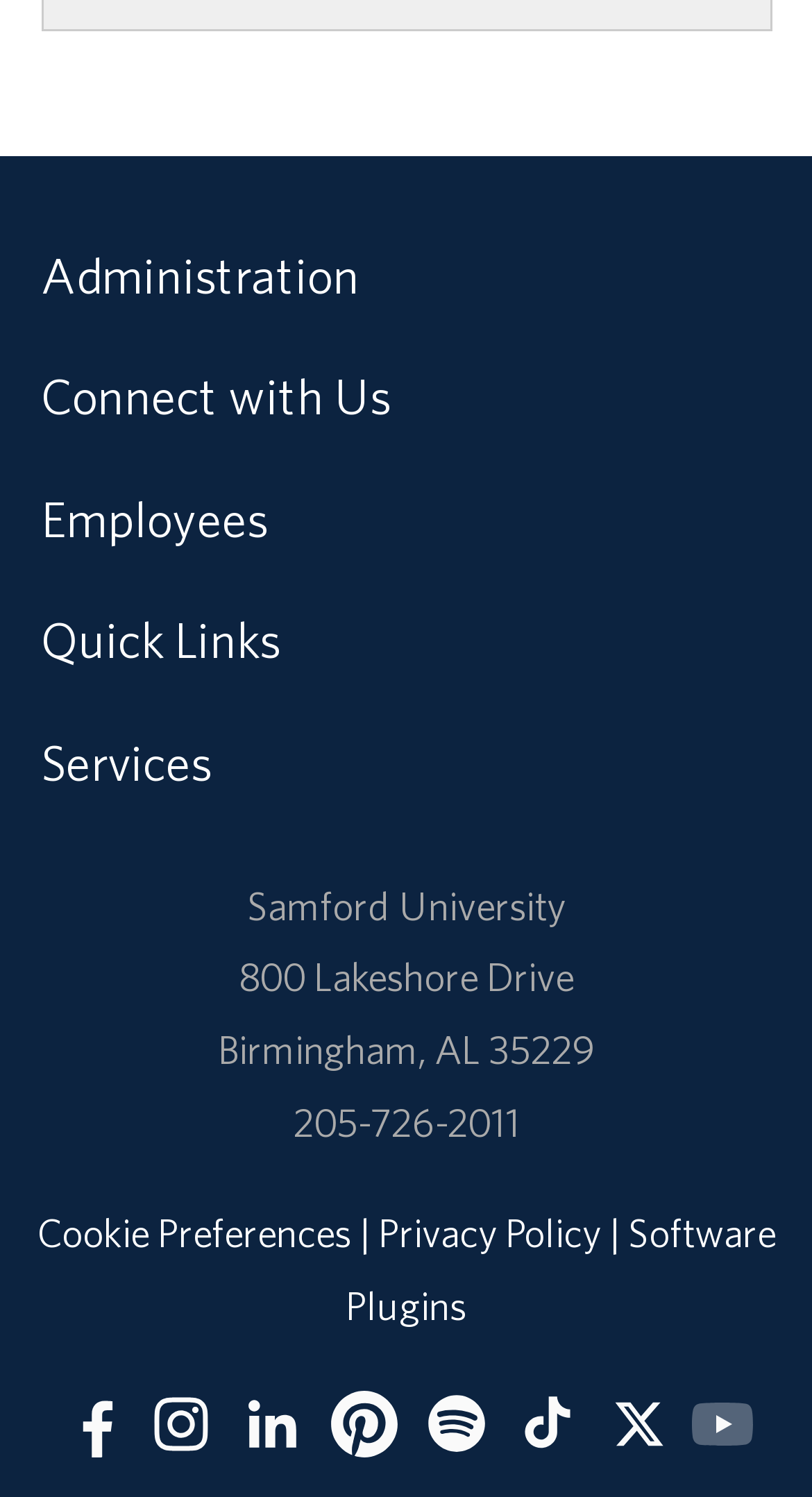By analyzing the image, answer the following question with a detailed response: What is the phone number of the university?

I found the phone number by looking at the links on the webpage, specifically the one that says '205-726-2011', which is likely to be the university's phone number.